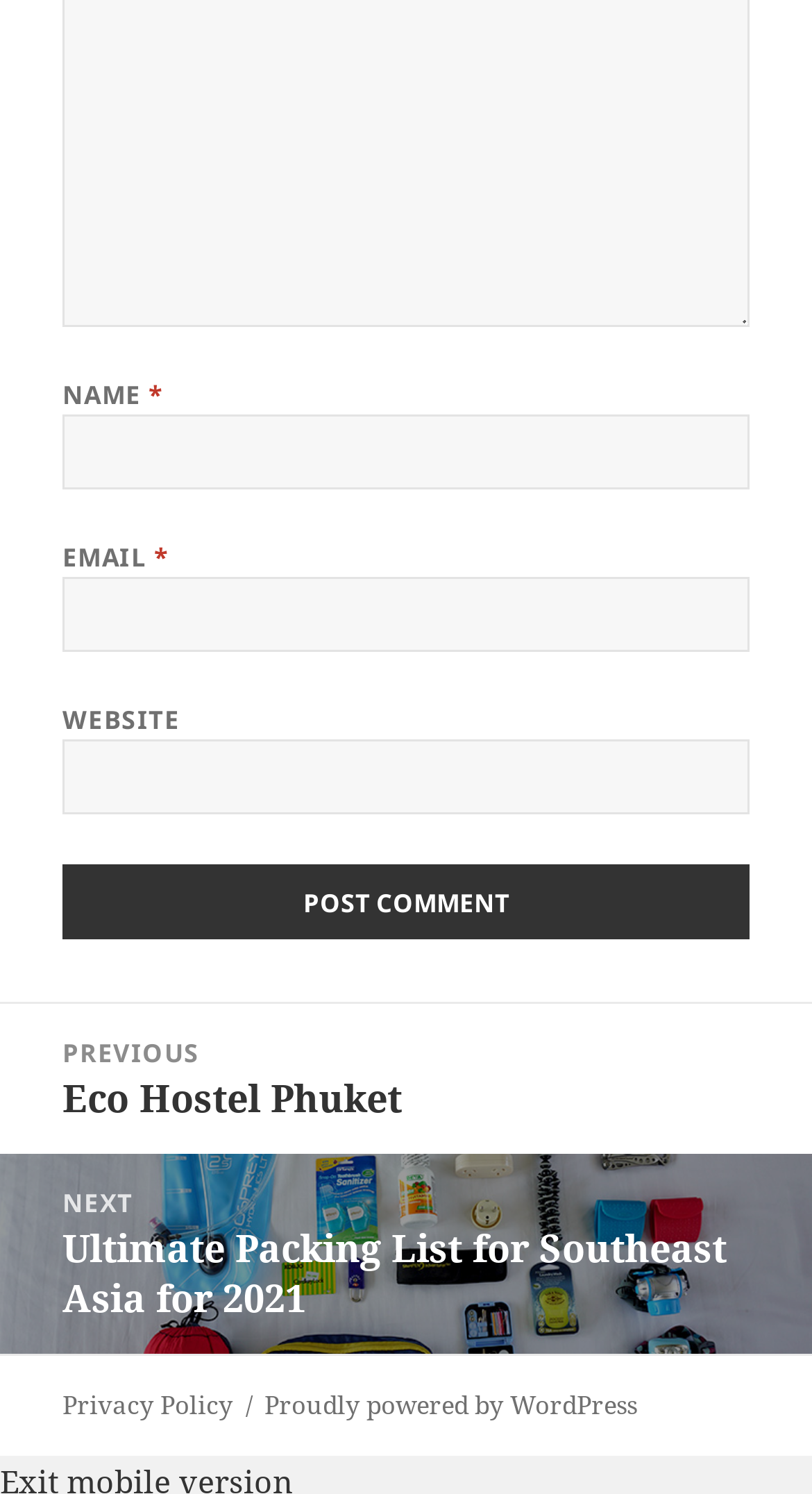Identify the bounding box coordinates of the section that should be clicked to achieve the task described: "Visit the previous post".

[0.0, 0.672, 1.0, 0.772]